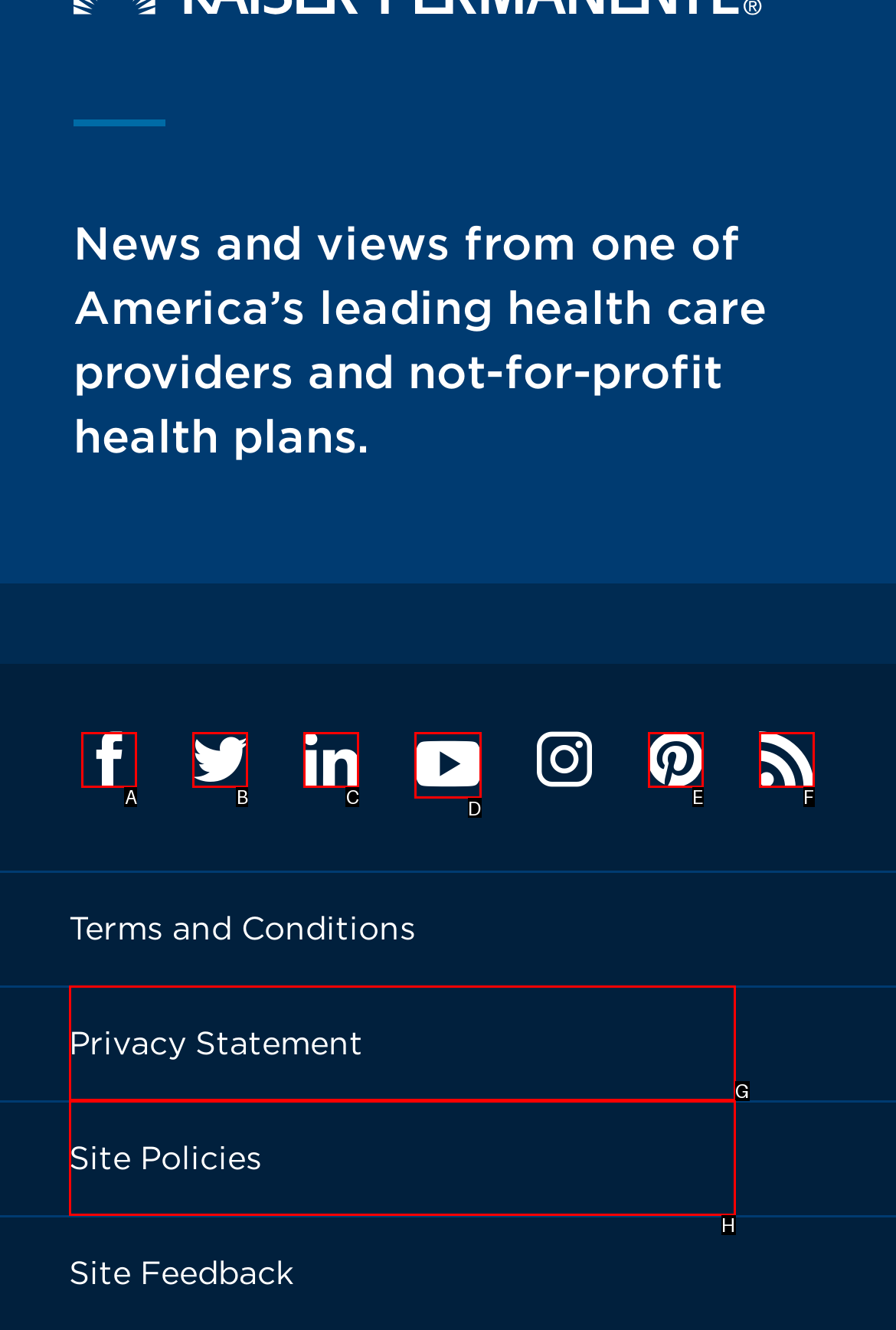Refer to the element description: Feed and identify the matching HTML element. State your answer with the appropriate letter.

F